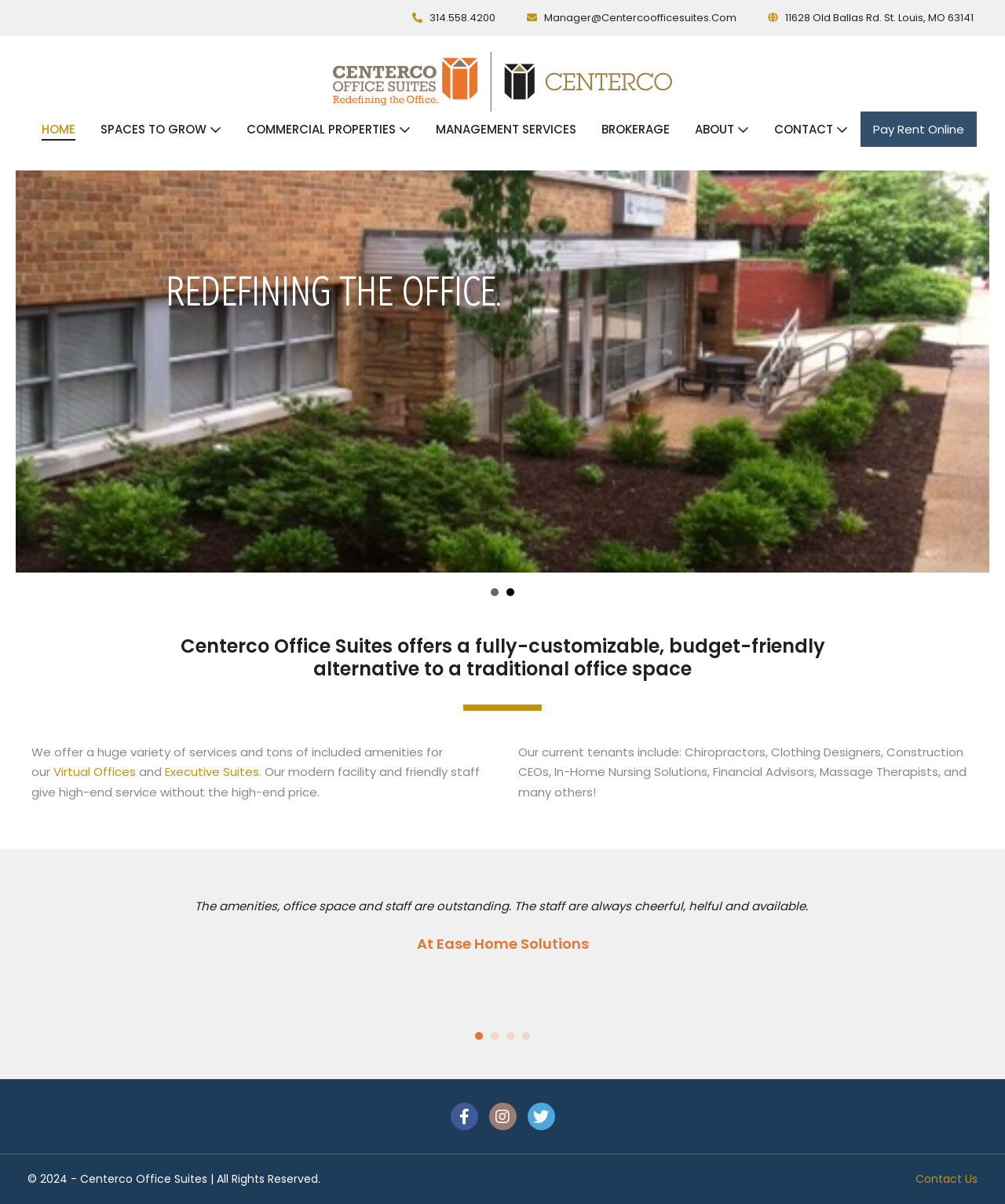Identify the bounding box coordinates of the element to click to follow this instruction: 'Call the office'. Ensure the coordinates are four float values between 0 and 1, provided as [left, top, right, bottom].

[0.395, 0.001, 0.509, 0.029]